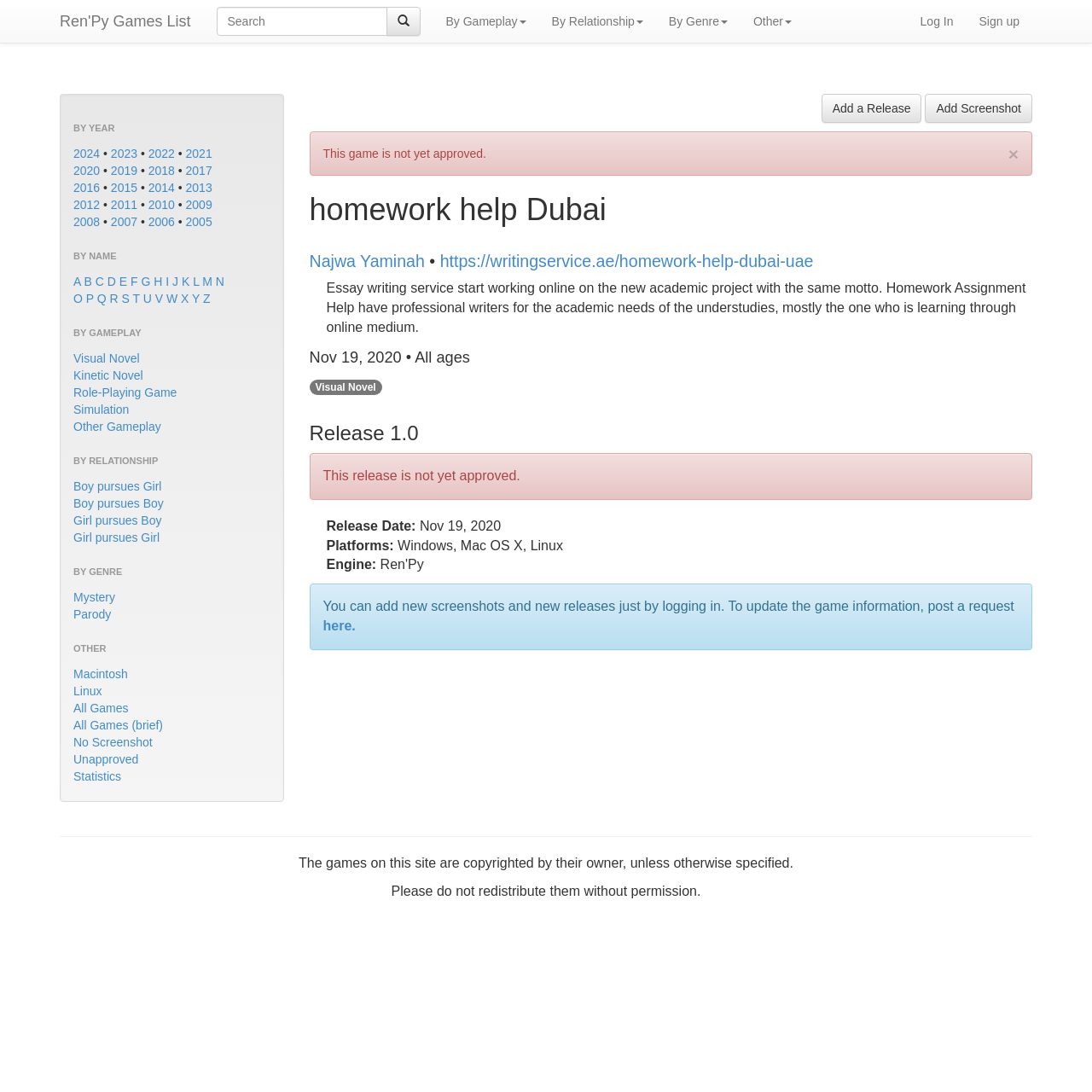Find and generate the main title of the webpage.

homework help Dubai